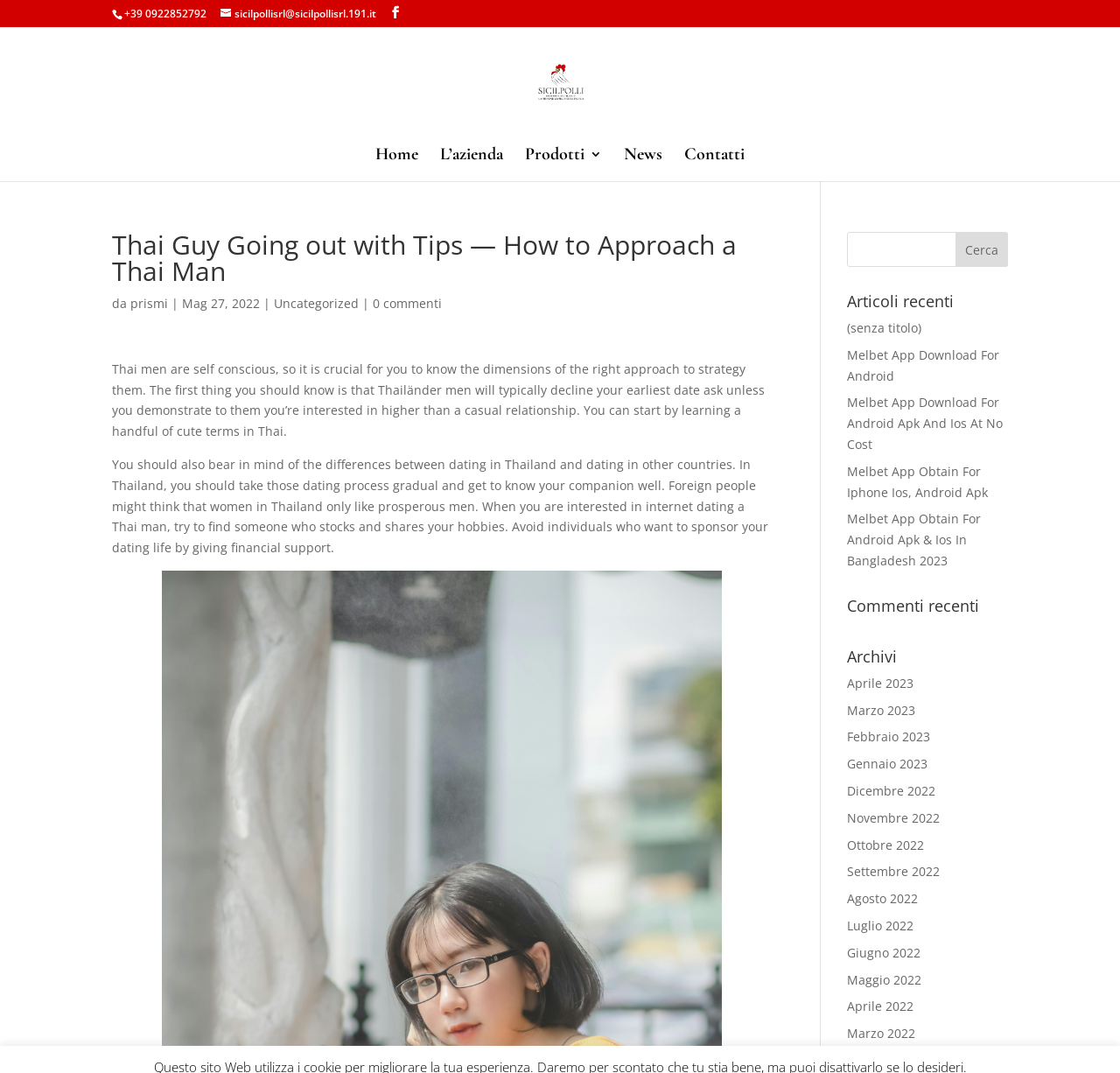Please identify the coordinates of the bounding box for the clickable region that will accomplish this instruction: "Read the article 'Melbet App Download For Android'".

[0.756, 0.323, 0.892, 0.358]